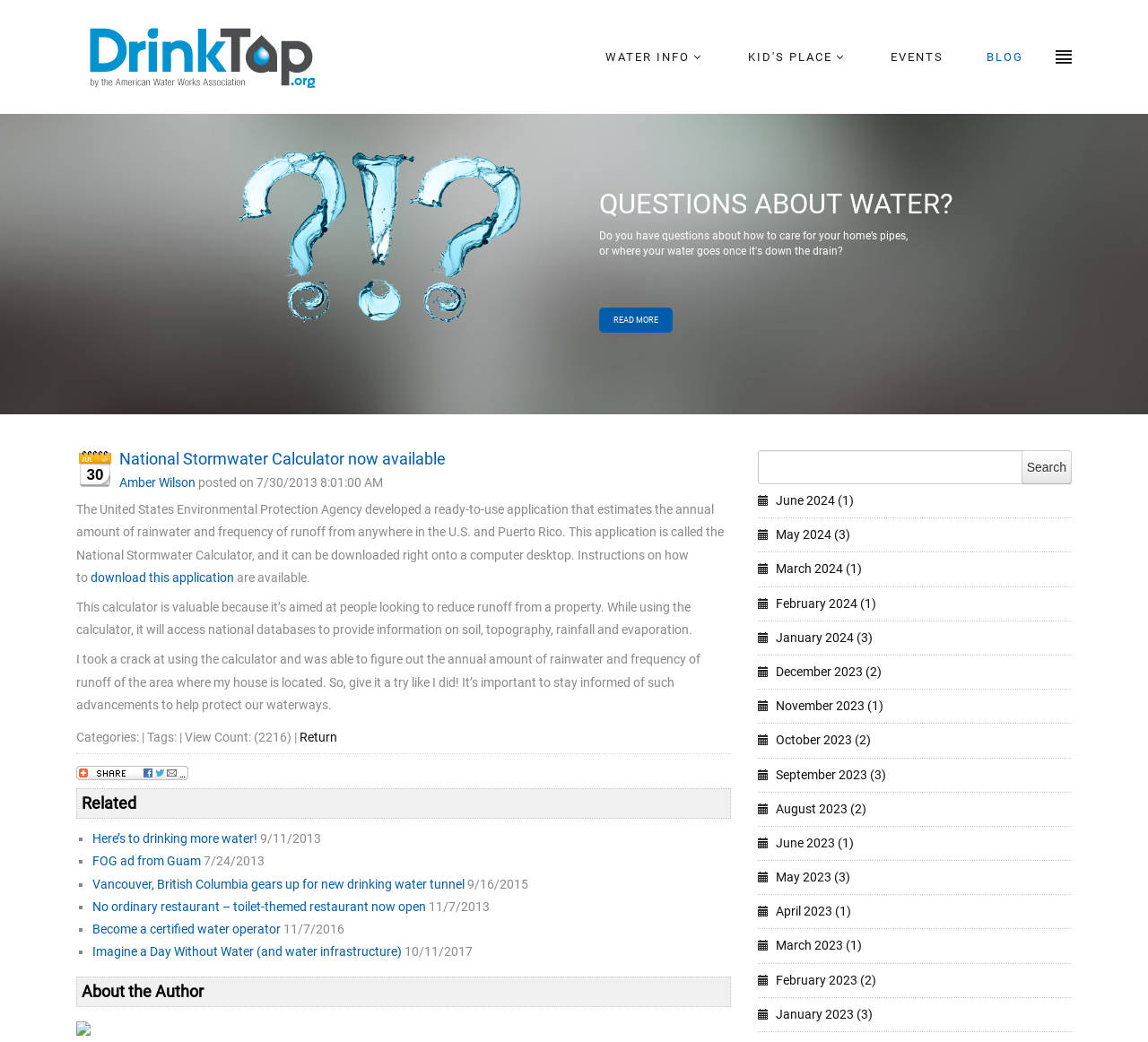Can you find the bounding box coordinates of the area I should click to execute the following instruction: "Search for something"?

[0.89, 0.432, 0.934, 0.465]